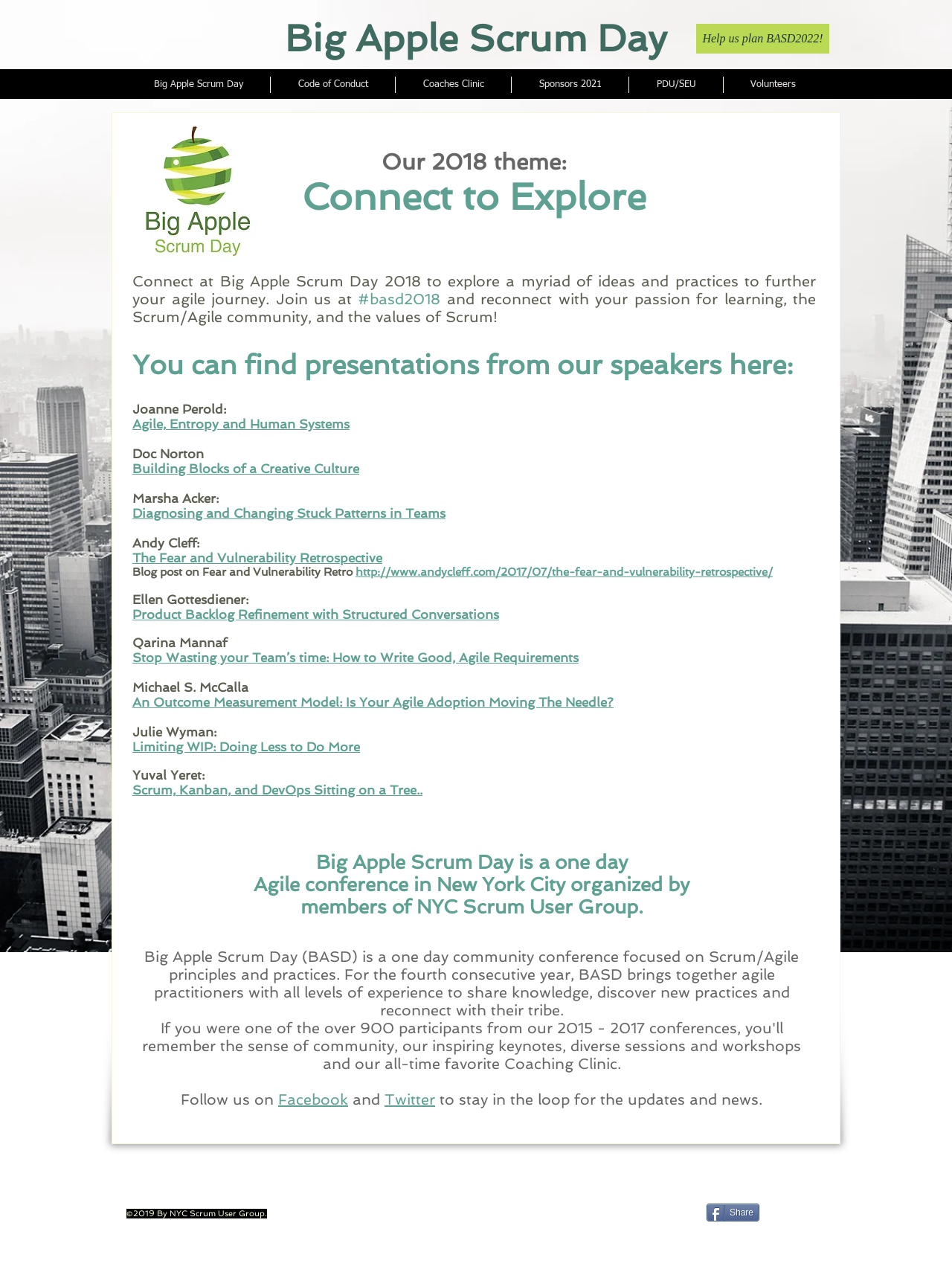Locate the UI element described by Code of Conduct in the provided webpage screenshot. Return the bounding box coordinates in the format (top-left x, top-left y, bottom-right x, bottom-right y), ensuring all values are between 0 and 1.

[0.284, 0.06, 0.415, 0.073]